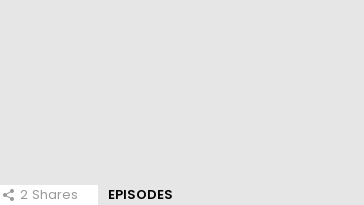Produce a meticulous caption for the image.

The image features a caption from the "Watchmen" series titled "Dr. Manhattan shot from the knees down is shown from behind holding a mask of his likeness." Positioned beneath this caption is a share button indicating that the content has been shared 2 times. To the right, there is a prominent heading labeled "EPISODES," suggesting it is part of a larger discussion or resource on various episodes from the "Watchmen" series. The image and its associated elements contribute to the exploration of themes and characters within the show, particularly focusing on the character Dr. Manhattan and his unique relationship with identity and perception.